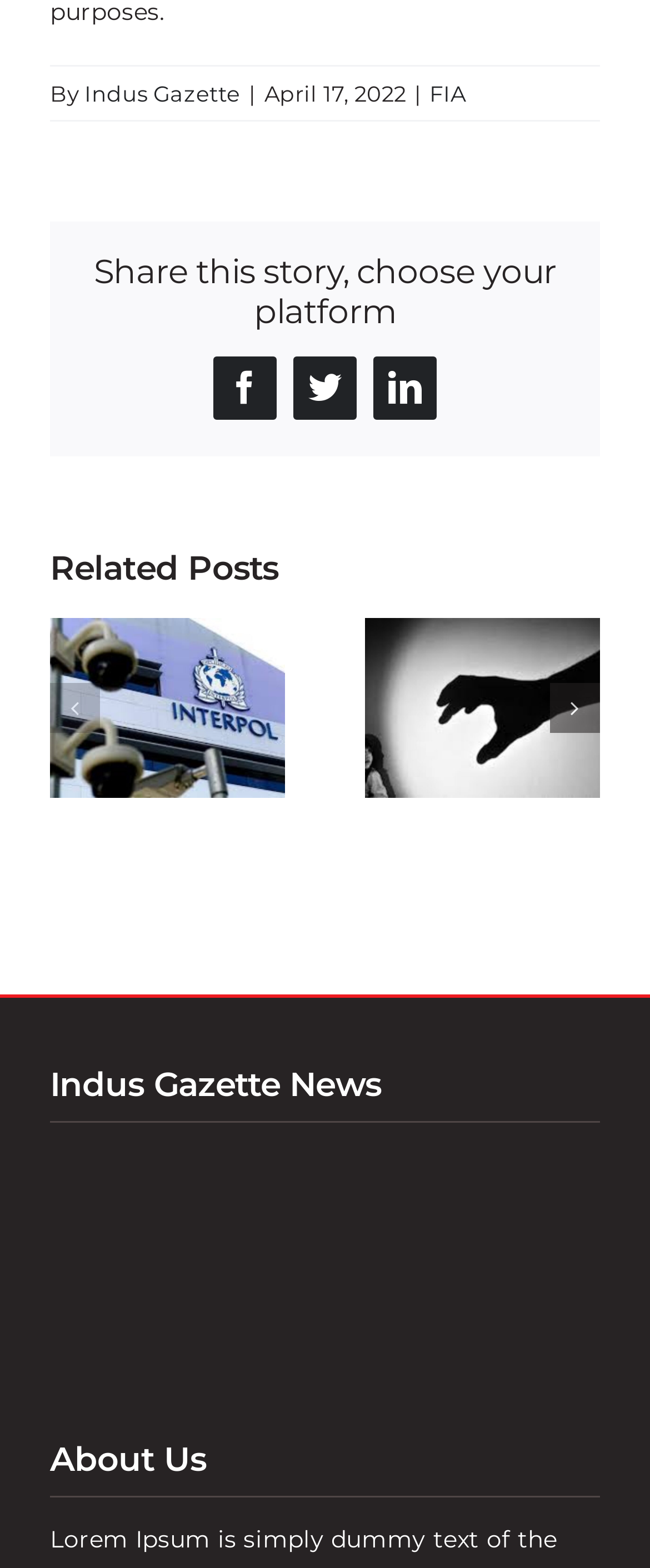Give the bounding box coordinates for the element described as: "Facebook".

[0.327, 0.227, 0.425, 0.267]